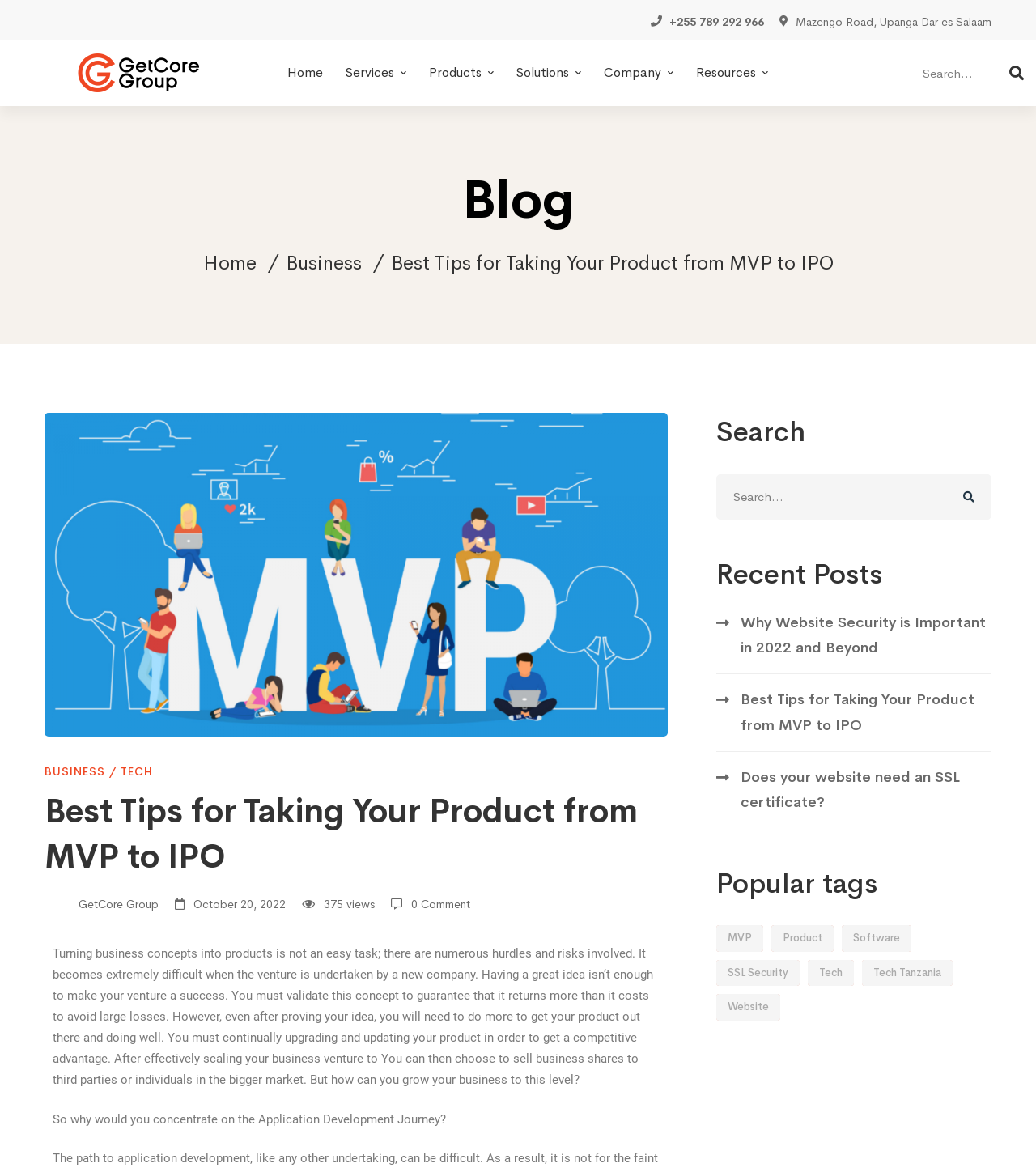Locate the bounding box coordinates of the area you need to click to fulfill this instruction: 'Click the Post Comment button'. The coordinates must be in the form of four float numbers ranging from 0 to 1: [left, top, right, bottom].

None